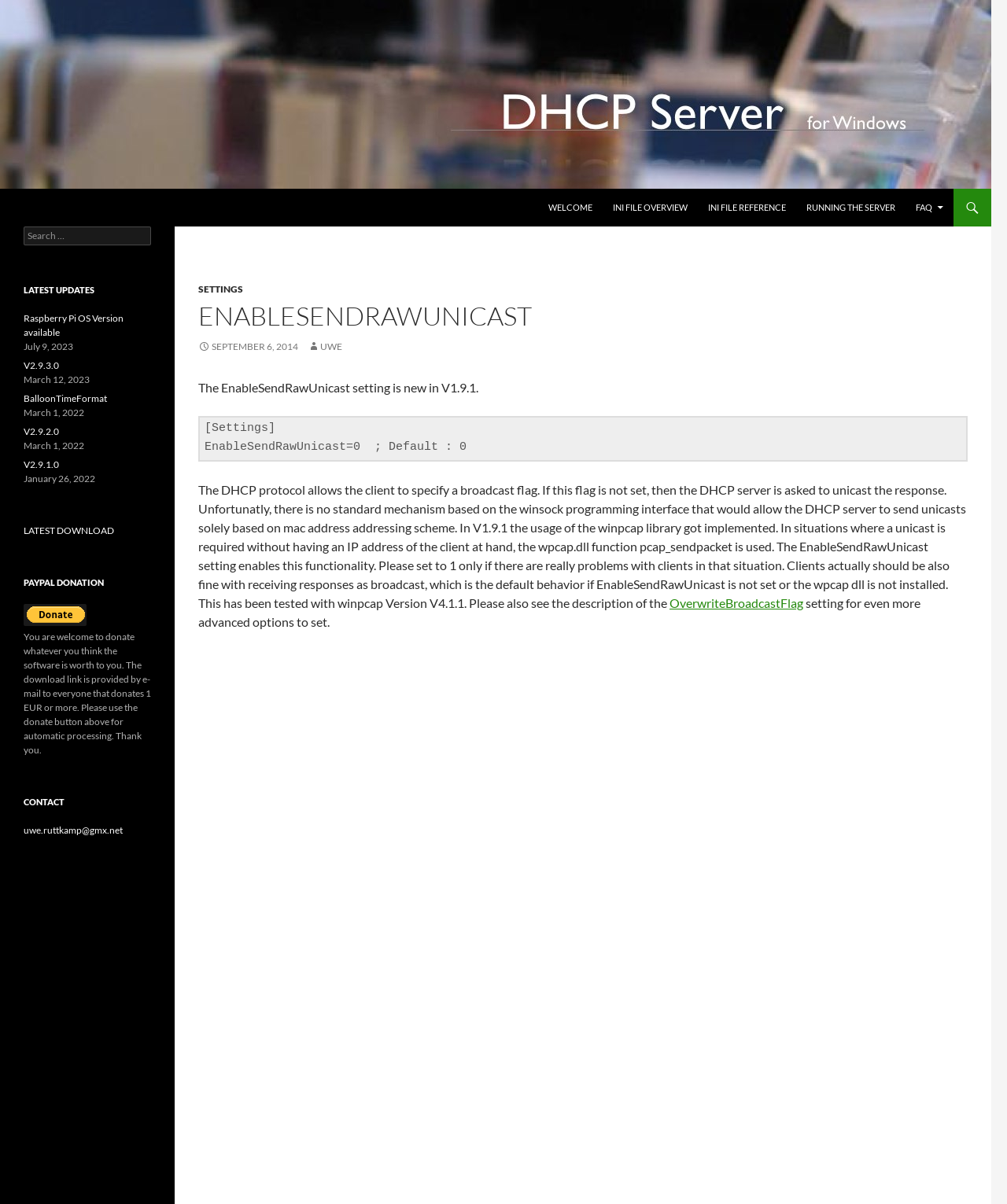Generate a thorough explanation of the webpage's elements.

This webpage is about the DHCP Server for Windows, specifically focusing on the "EnableSendRawUnicast" setting. At the top, there is a navigation bar with links to "Search", "SKIP TO CONTENT", and several other sections of the website. Below the navigation bar, there is a main content area with an article about the "EnableSendRawUnicast" setting.

The article has a heading "ENABLESENDRAWUNICAST" and provides a description of the setting, including its default value and how it affects the DHCP protocol. There are also links to related settings, such as "OverwriteBroadcastFlag". The article is divided into sections, with headings and paragraphs of text explaining the functionality and usage of the setting.

To the right of the main content area, there is a complementary section with a search box and a list of latest updates, including links to new versions of the software and other related news. Below the latest updates, there is a section for PayPal donations, with a button to donate and a message thanking users for their support.

At the bottom of the page, there is a contact section with a link to the developer's email address. Overall, the webpage is focused on providing information and resources related to the DHCP Server for Windows, with a clear and organized layout.